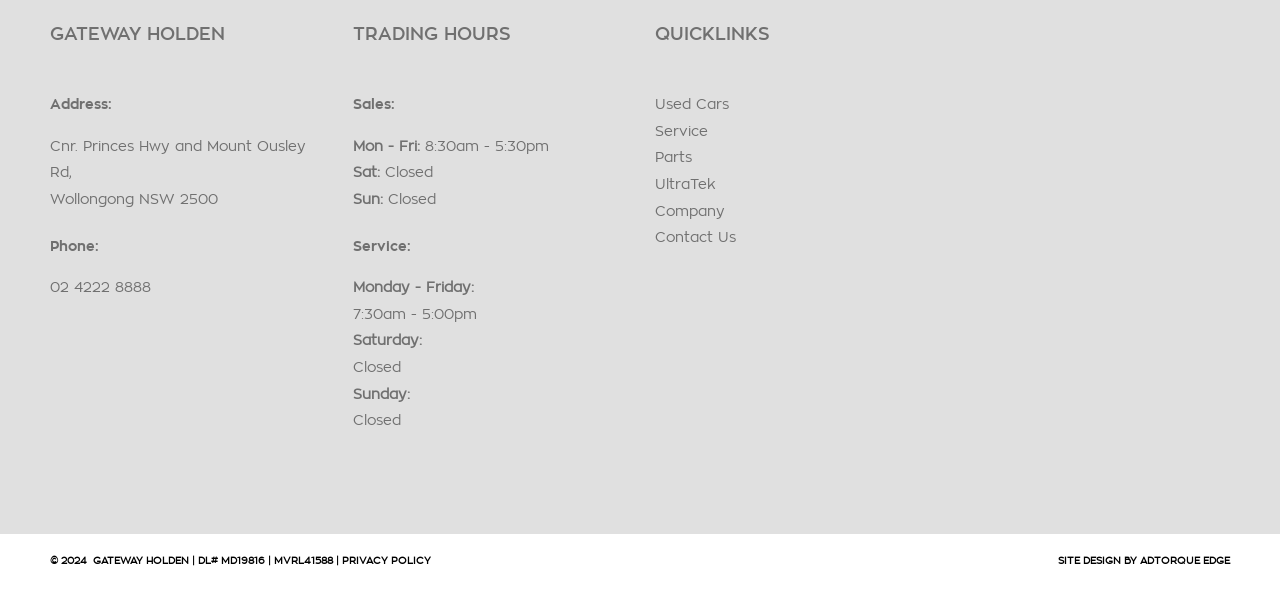Please provide a one-word or short phrase answer to the question:
What are the trading hours for sales on Monday?

8:30am - 5:30pm